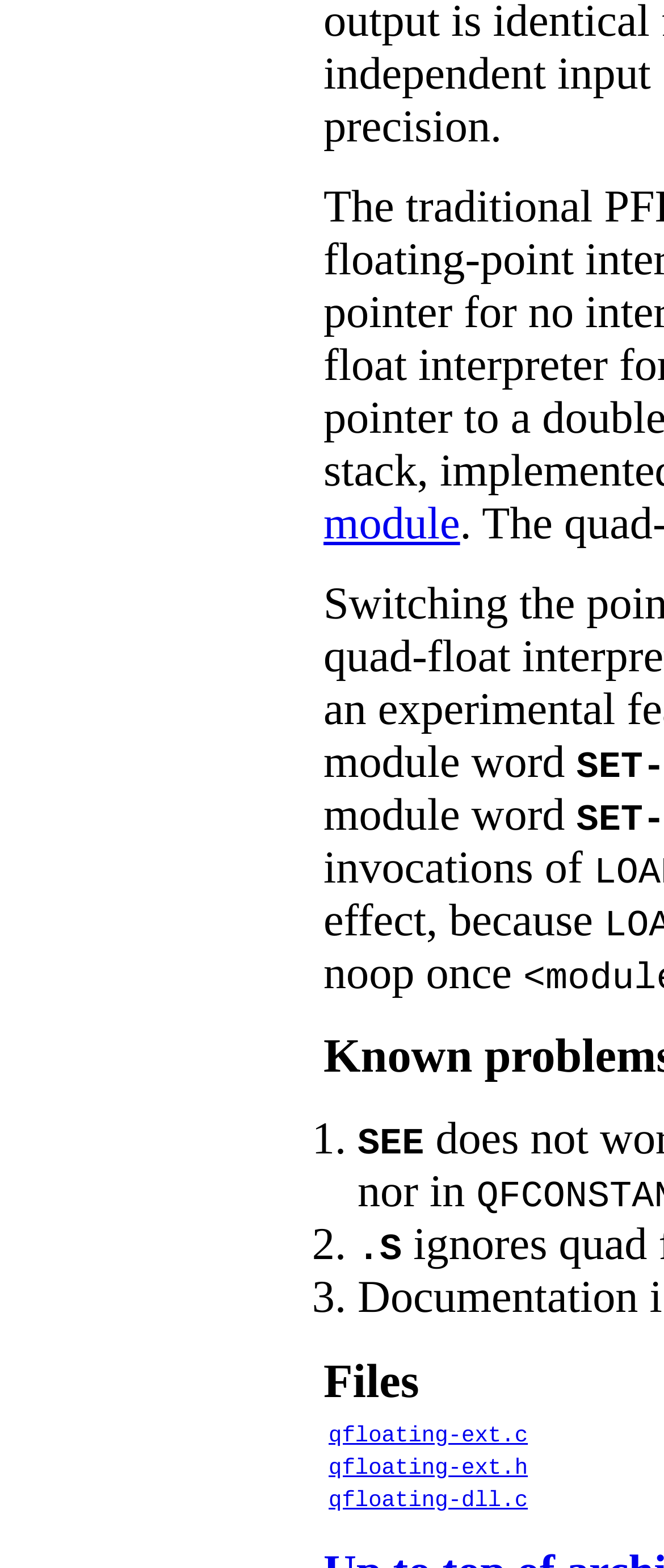Extract the bounding box coordinates for the UI element described by the text: "qfloating-ext.h". The coordinates should be in the form of [left, top, right, bottom] with values between 0 and 1.

[0.495, 0.926, 0.796, 0.944]